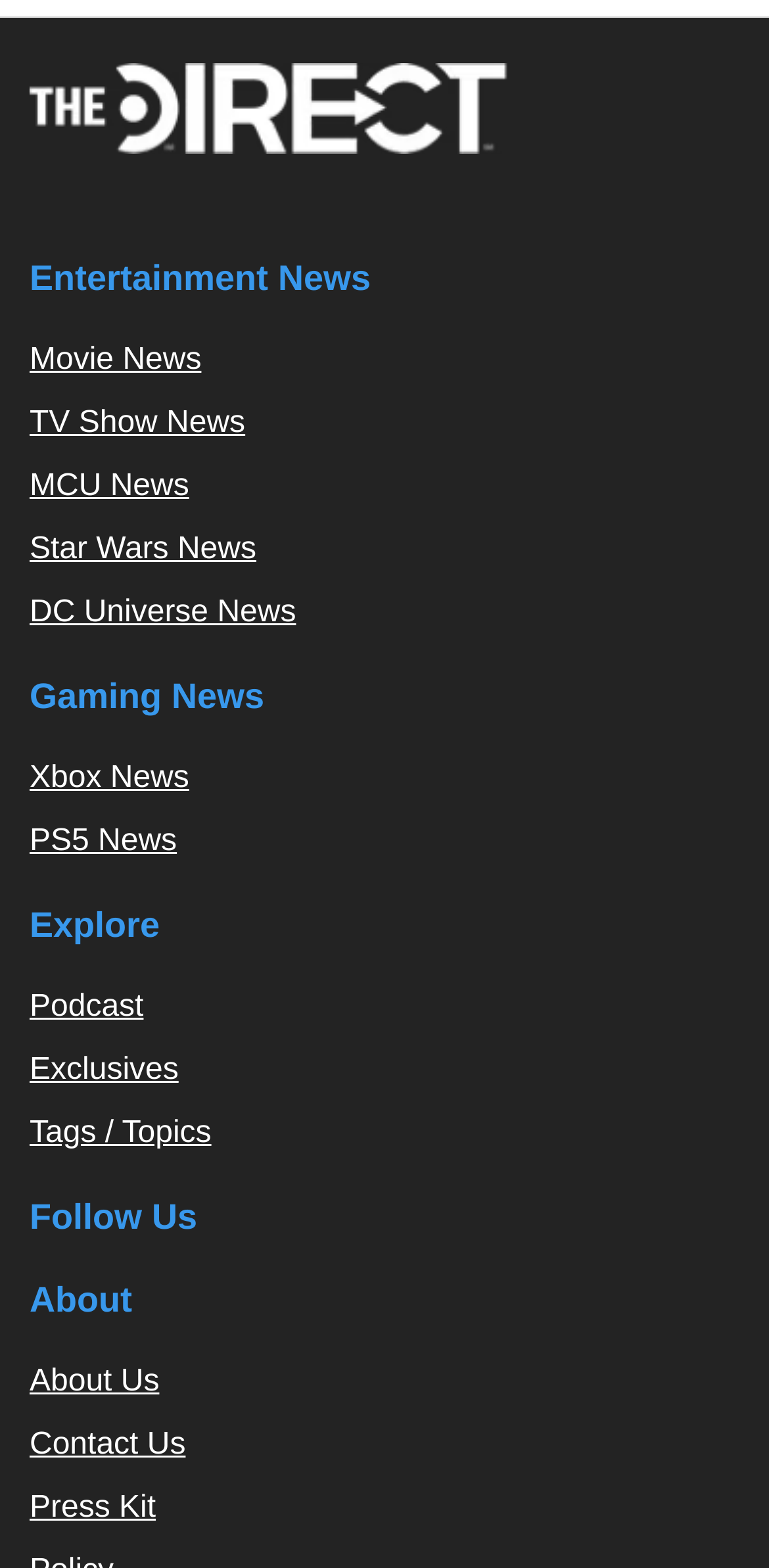Identify the bounding box for the UI element described as: "PS5 News". Ensure the coordinates are four float numbers between 0 and 1, formatted as [left, top, right, bottom].

[0.038, 0.526, 0.23, 0.547]